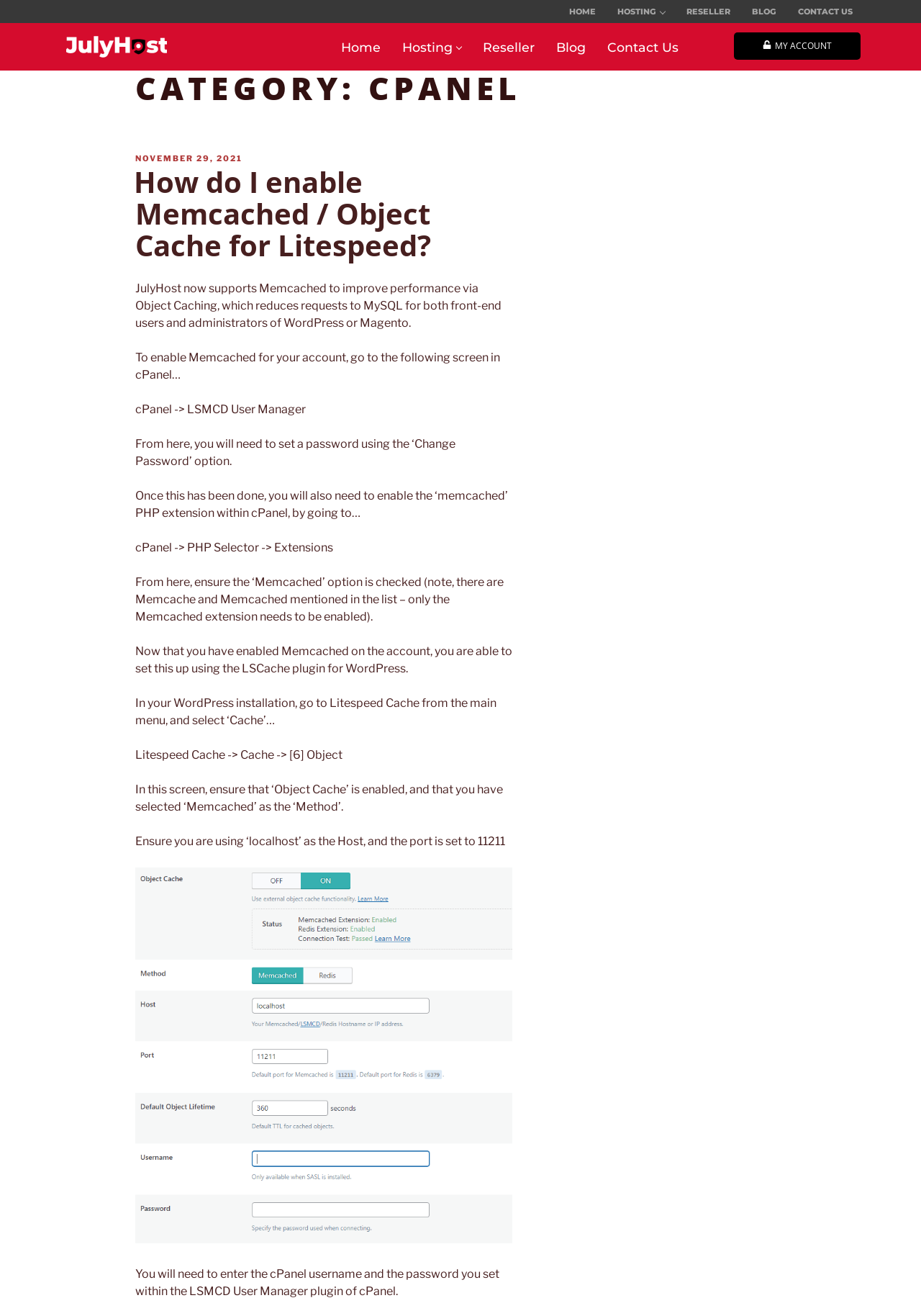Please provide a comprehensive response to the question below by analyzing the image: 
What is the purpose of enabling Memcached?

The purpose of enabling Memcached is to improve performance via Object Caching, which reduces requests to MySQL for both front-end users and administrators of WordPress or Magento, as stated on the webpage.